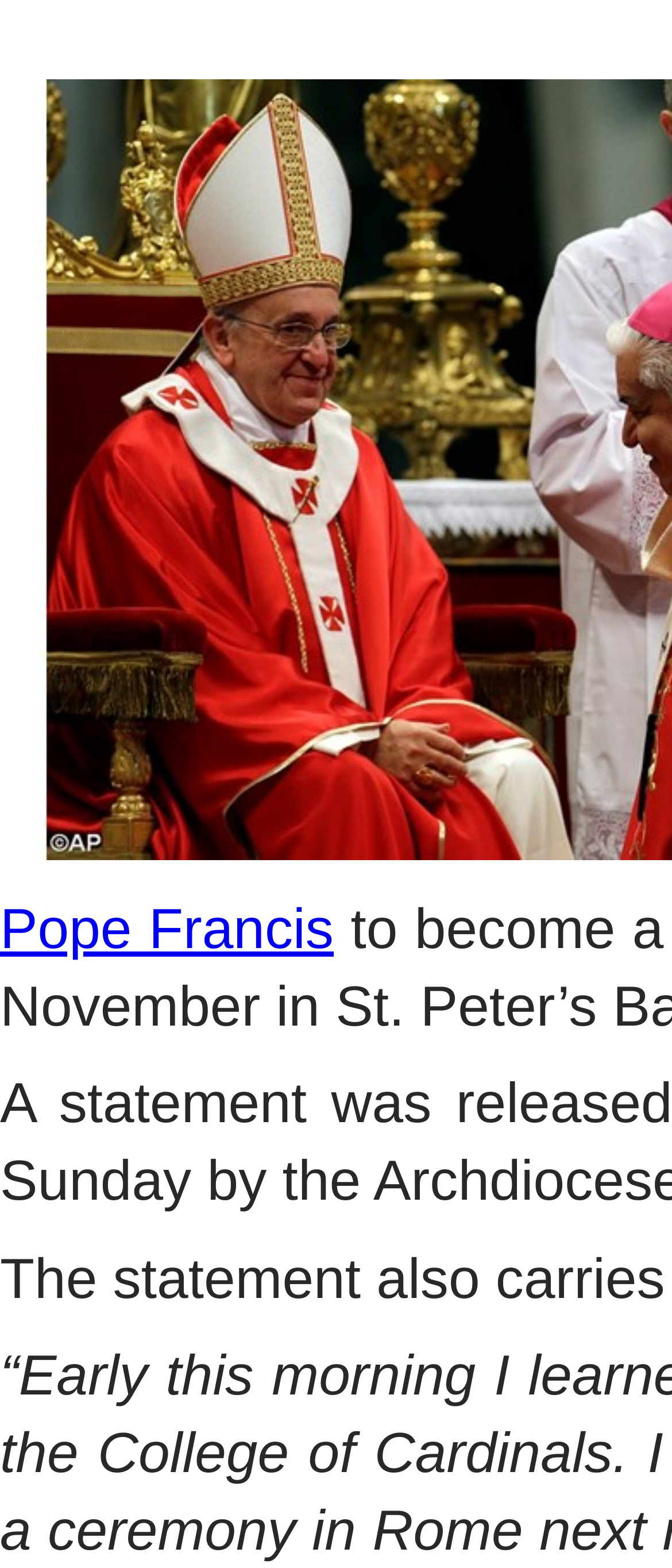Find the bounding box of the UI element described as: "Pope Francis". The bounding box coordinates should be given as four float values between 0 and 1, i.e., [left, top, right, bottom].

[0.0, 0.572, 0.497, 0.612]